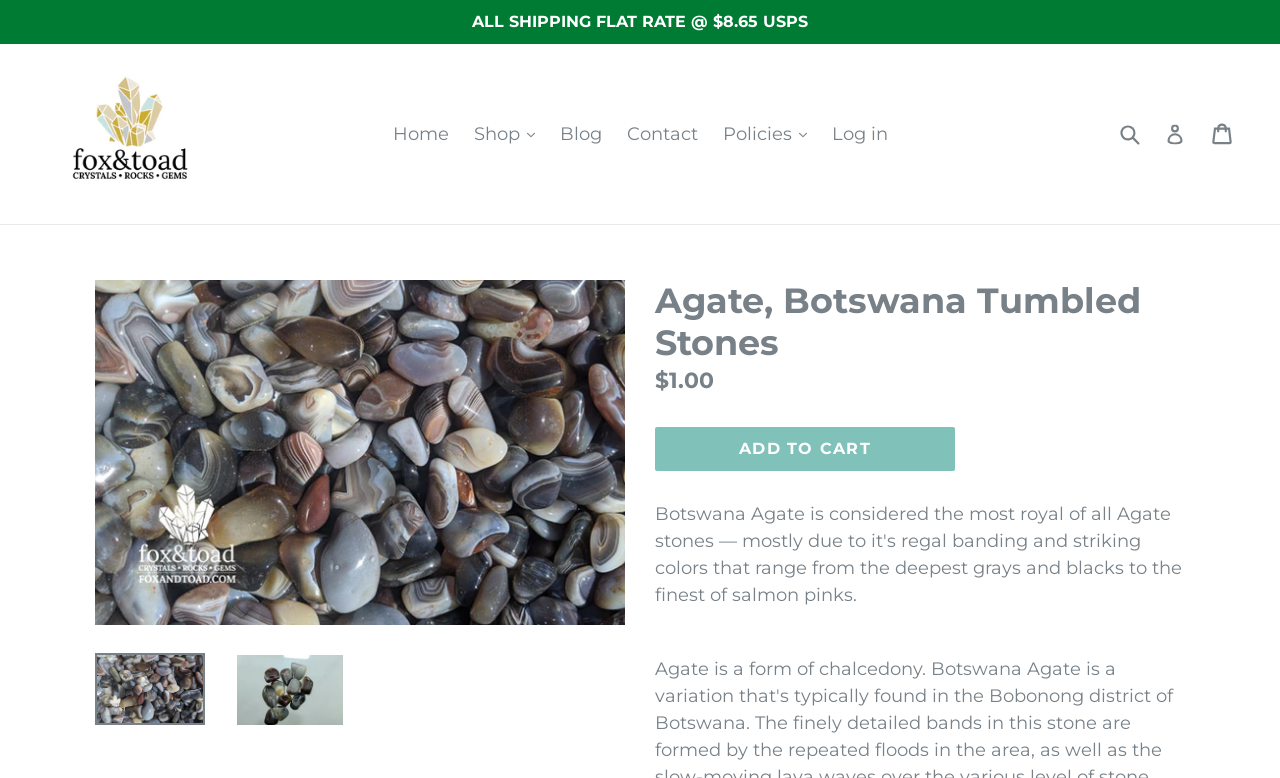Please find the bounding box coordinates of the element that needs to be clicked to perform the following instruction: "Go to home page". The bounding box coordinates should be four float numbers between 0 and 1, represented as [left, top, right, bottom].

[0.299, 0.151, 0.358, 0.193]